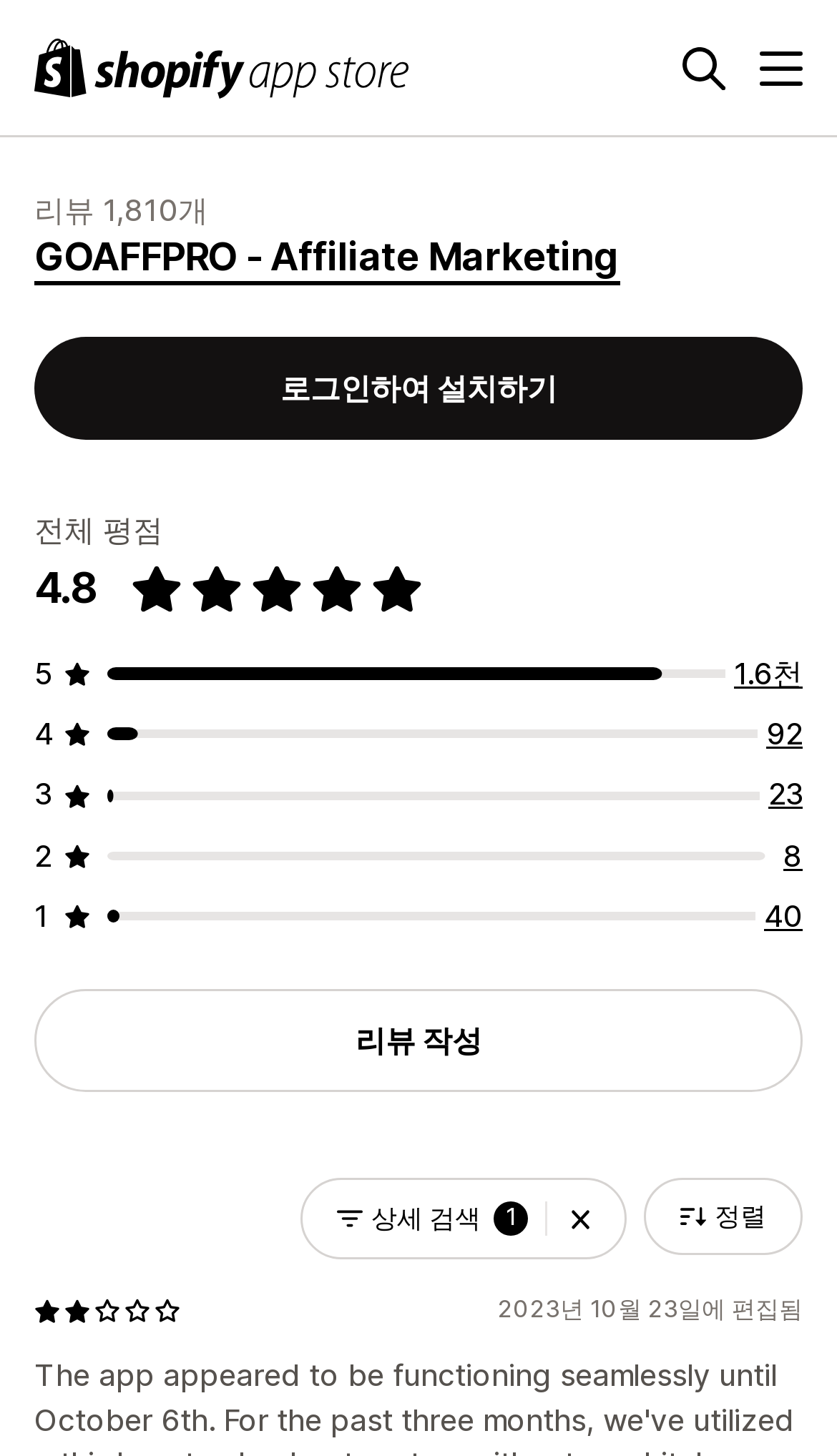Please determine the primary heading and provide its text.

GOAFFPRO ‑ Affiliate Marketing
리뷰 1,810개